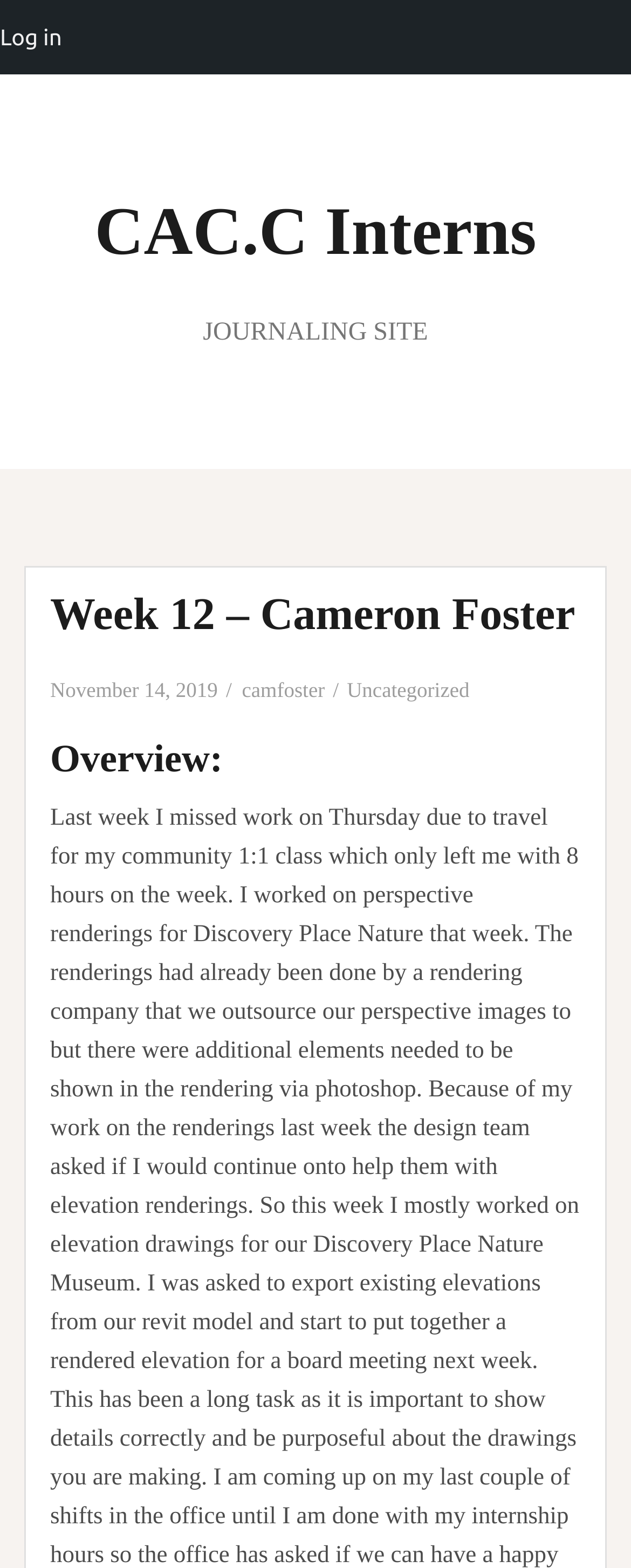Based on the element description Uncategorized, identify the bounding box coordinates for the UI element. The coordinates should be in the format (top-left x, top-left y, bottom-right x, bottom-right y) and within the 0 to 1 range.

[0.55, 0.432, 0.744, 0.447]